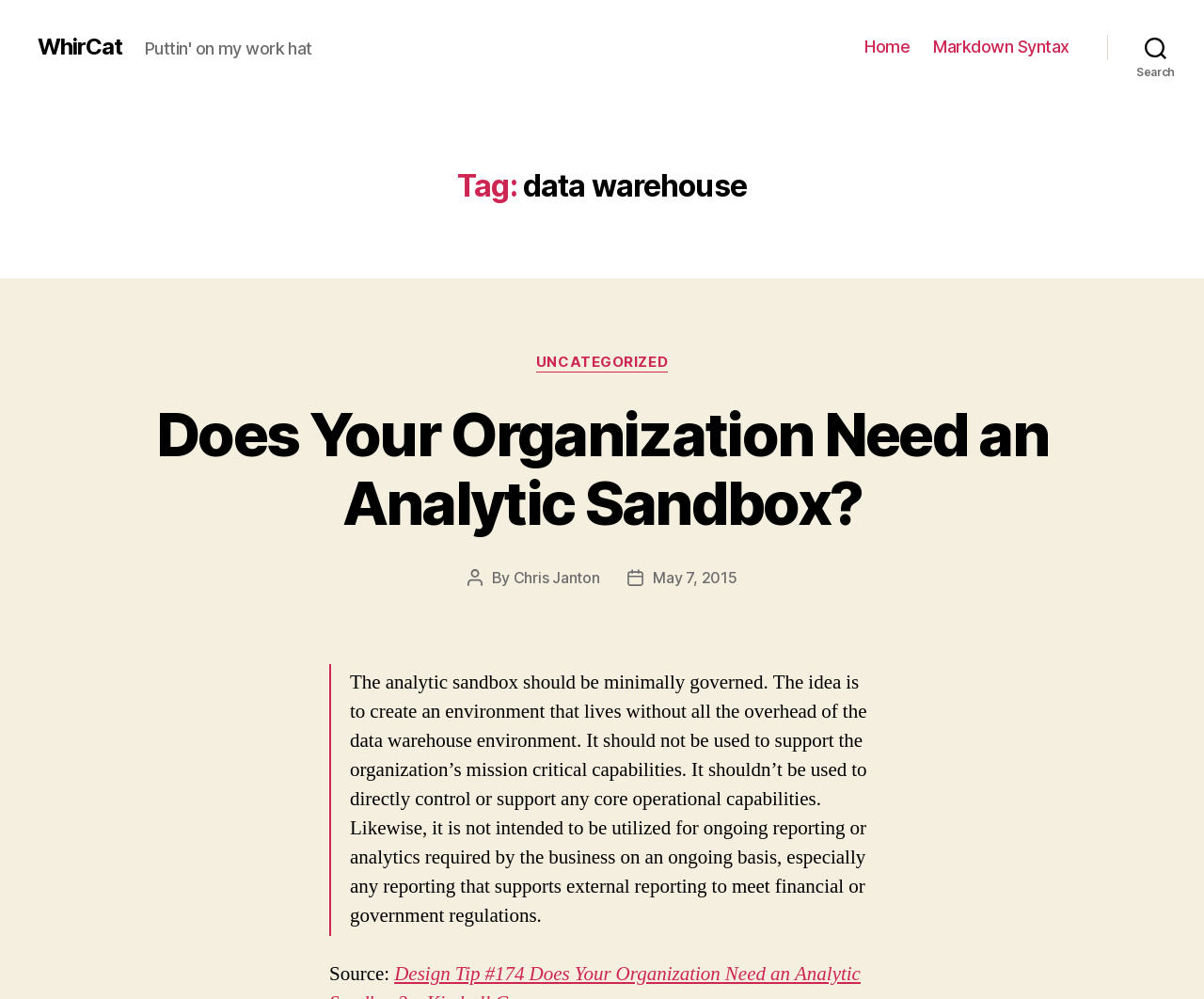Find the UI element described as: "Search" and predict its bounding box coordinates. Ensure the coordinates are four float numbers between 0 and 1, [left, top, right, bottom].

[0.92, 0.026, 1.0, 0.068]